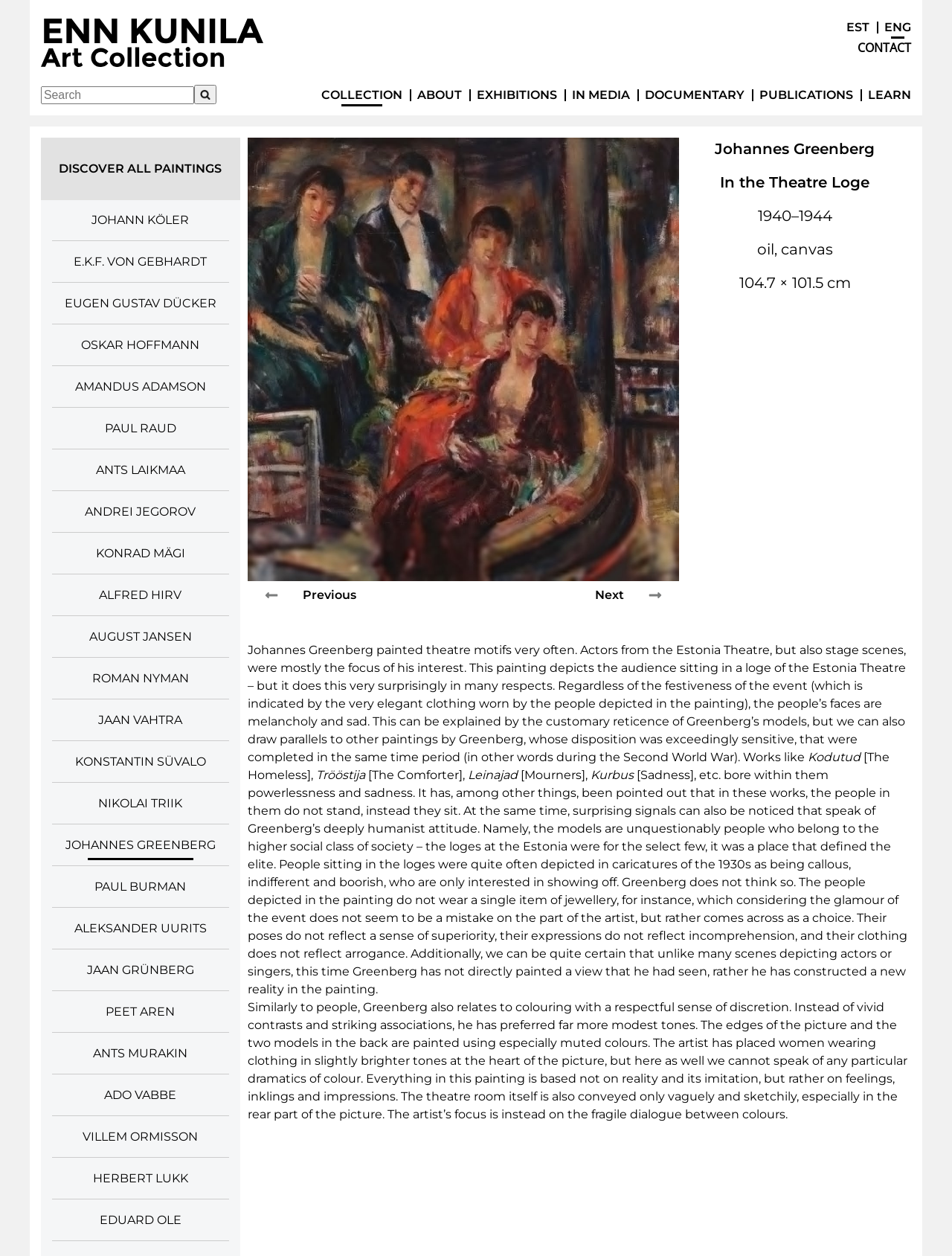Please pinpoint the bounding box coordinates for the region I should click to adhere to this instruction: "search for a painting".

[0.043, 0.069, 0.204, 0.083]